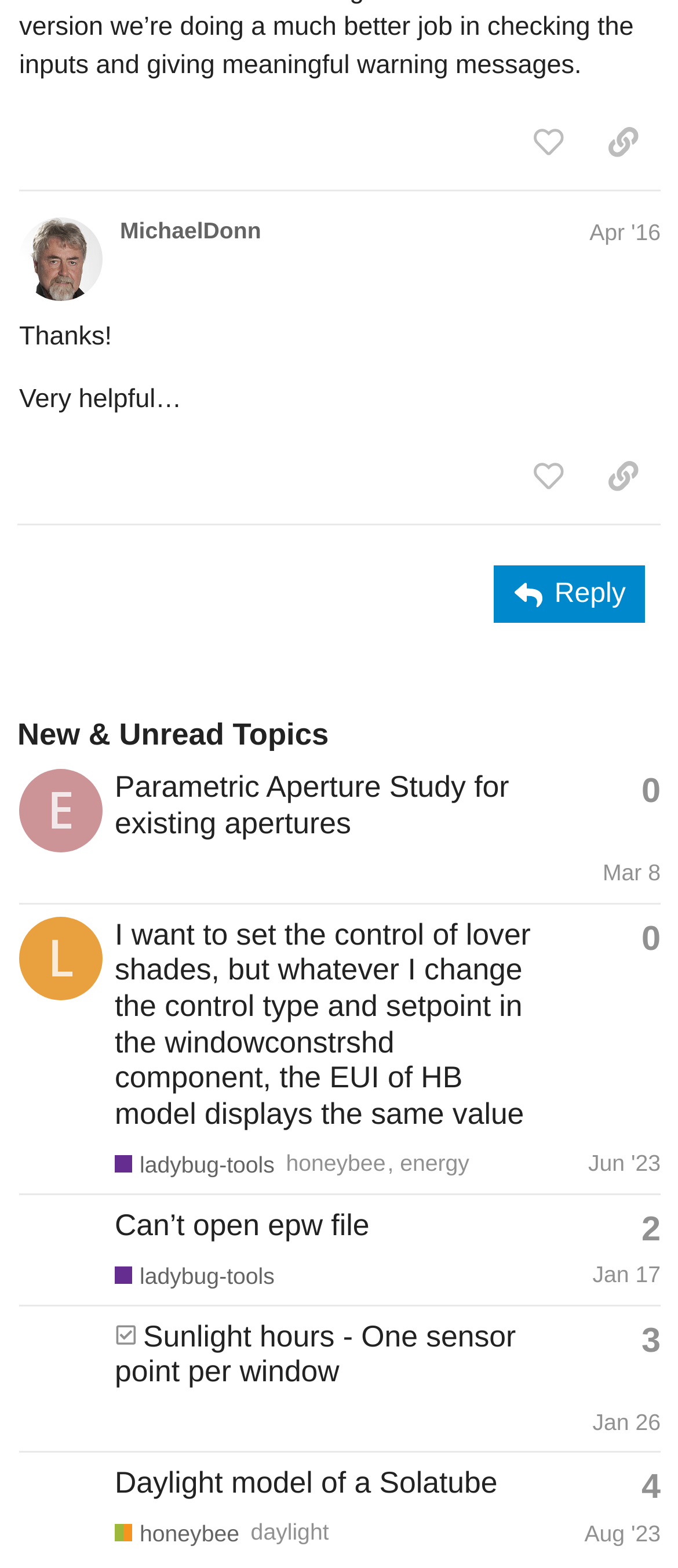Find the bounding box coordinates of the element you need to click on to perform this action: 'like this post'. The coordinates should be represented by four float values between 0 and 1, in the format [left, top, right, bottom].

[0.753, 0.069, 0.864, 0.112]